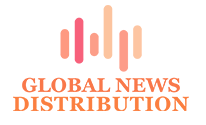Convey a detailed narrative of what is depicted in the image.

The image features the logo of "Global News Distribution," characterized by a modern and vibrant design. The logo includes a series of stylized bars in varying heights and colors—shades of pink and peach—symbolizing sound waves or data transmission, reflecting the essence of a news distribution service. Below the graphic element, the name "GLOBAL NEWS DISTRIBUTION" is presented in bold, orange text, asserting the organization's identity and focus on delivering news on a global scale. This branding aims to convey professionalism and a contemporary approach to news dissemination.